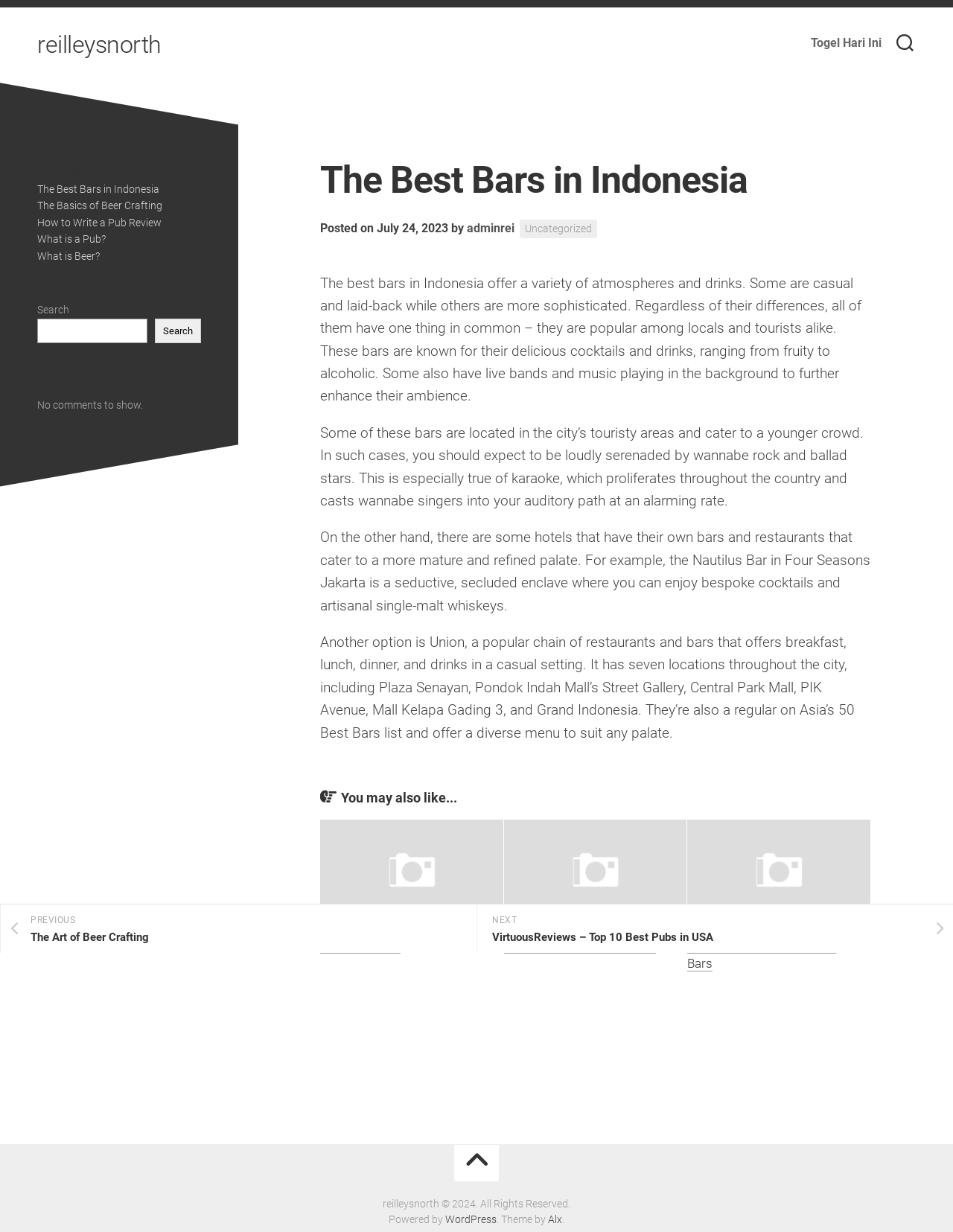Respond to the question with just a single word or phrase: 
What is the purpose of the button at the top right corner?

Search